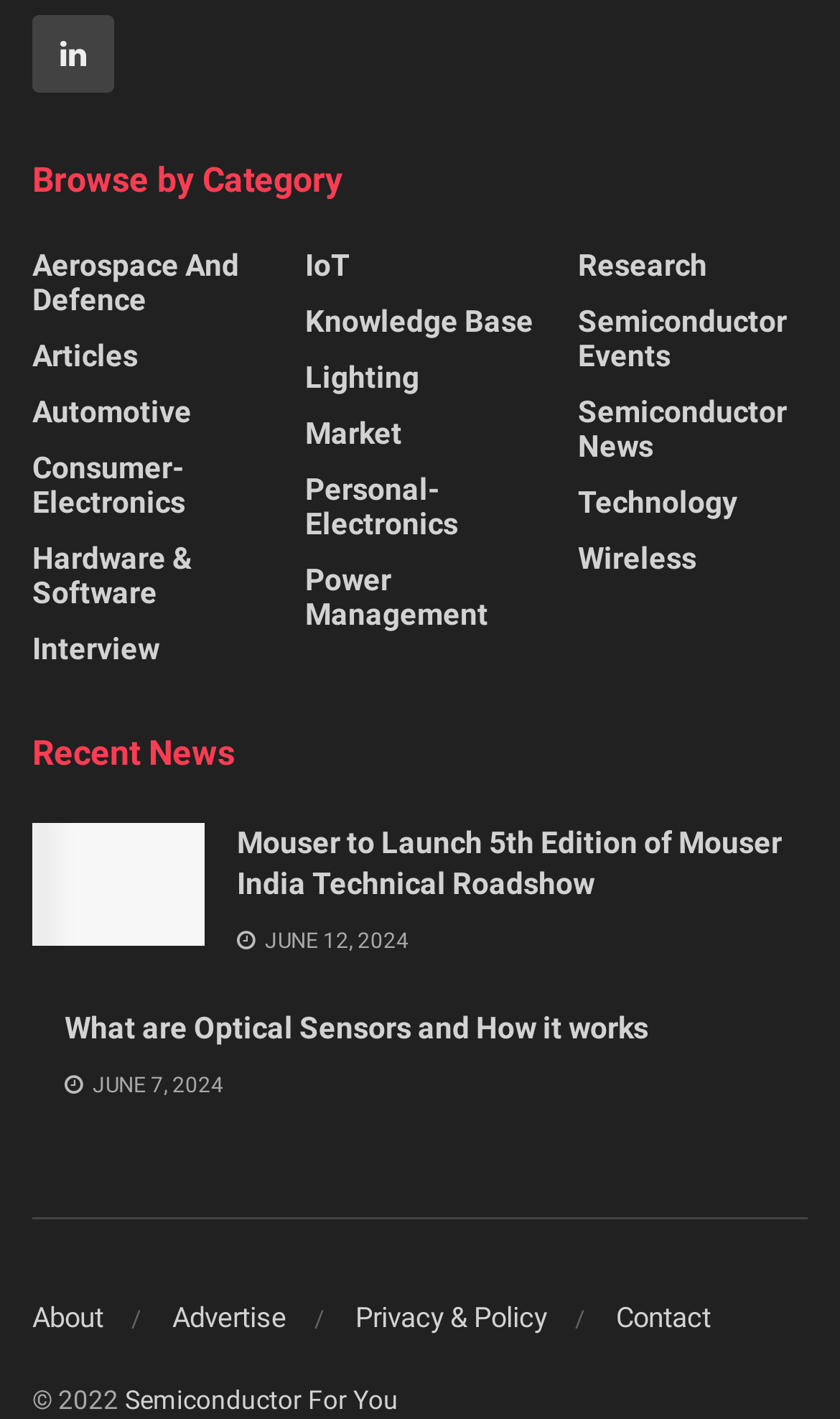What is the purpose of the webpage?
Provide a comprehensive and detailed answer to the question.

The webpage has various sections such as 'Browse by Category', 'Recent News', and links to articles and news, indicating that the purpose of the webpage is to provide news and information related to semiconductors.